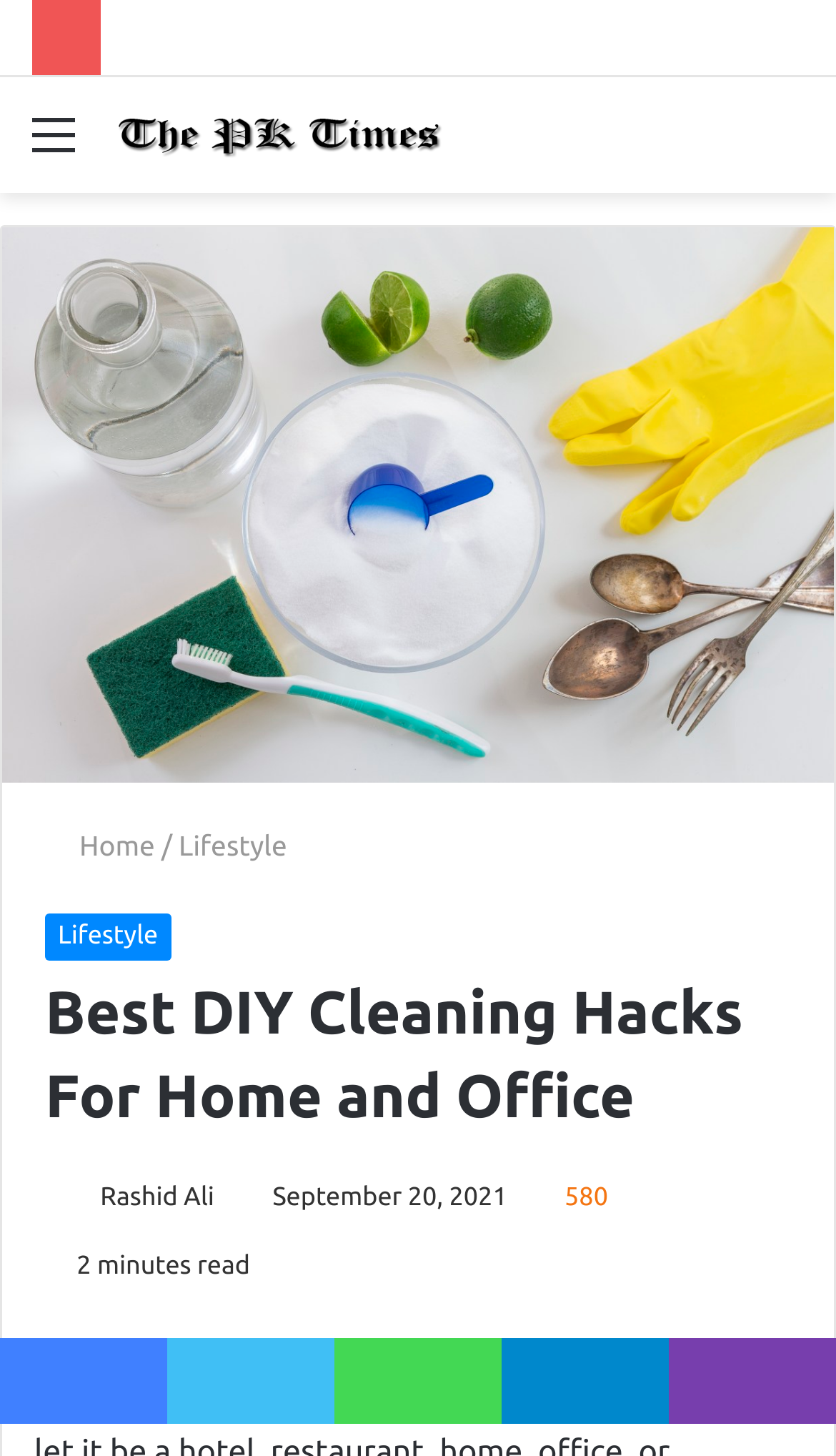Carefully examine the image and provide an in-depth answer to the question: How many social media links are at the bottom of the webpage?

I counted the number of link elements at the bottom of the webpage, which are Facebook, Twitter, WhatsApp, Telegram, and Viber, and found that there are 5 social media links.